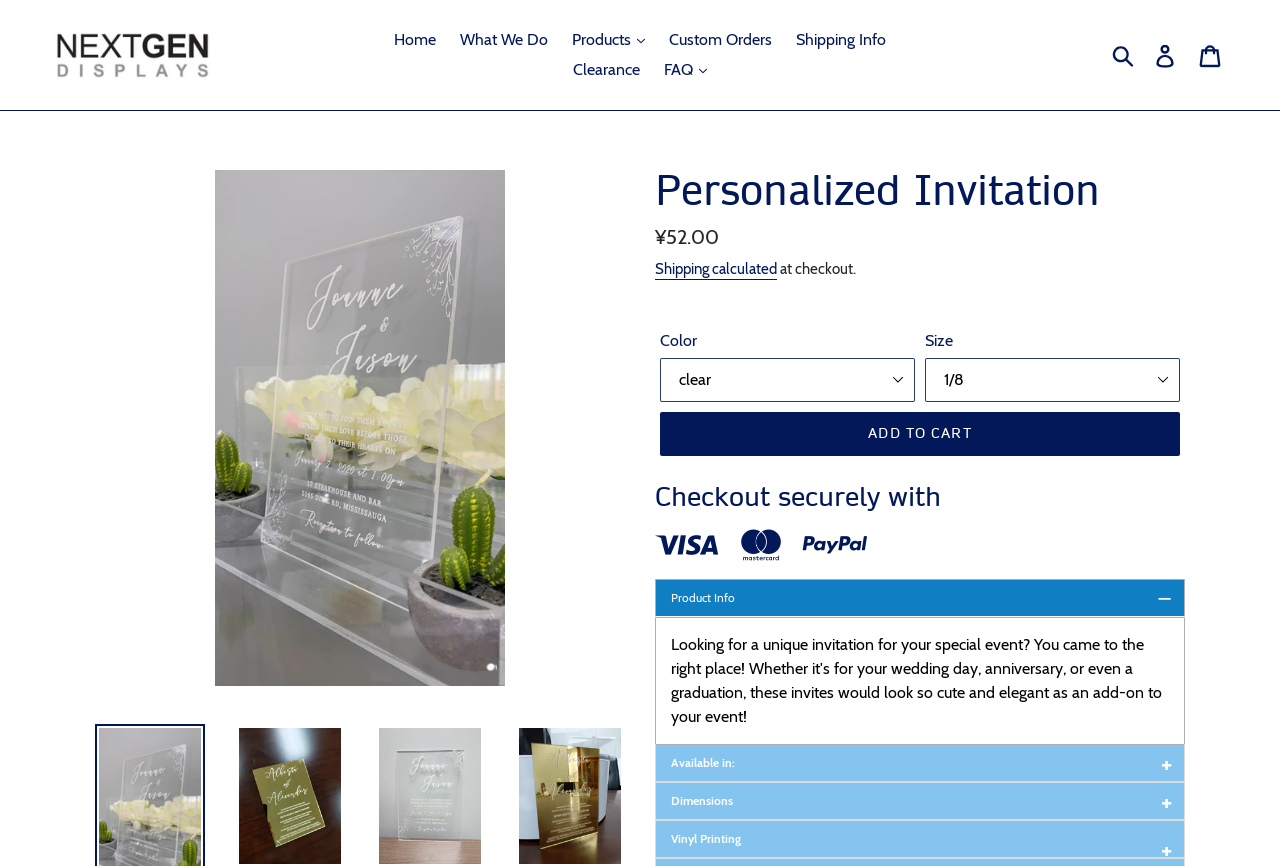Could you highlight the region that needs to be clicked to execute the instruction: "Select a color"?

[0.516, 0.413, 0.715, 0.464]